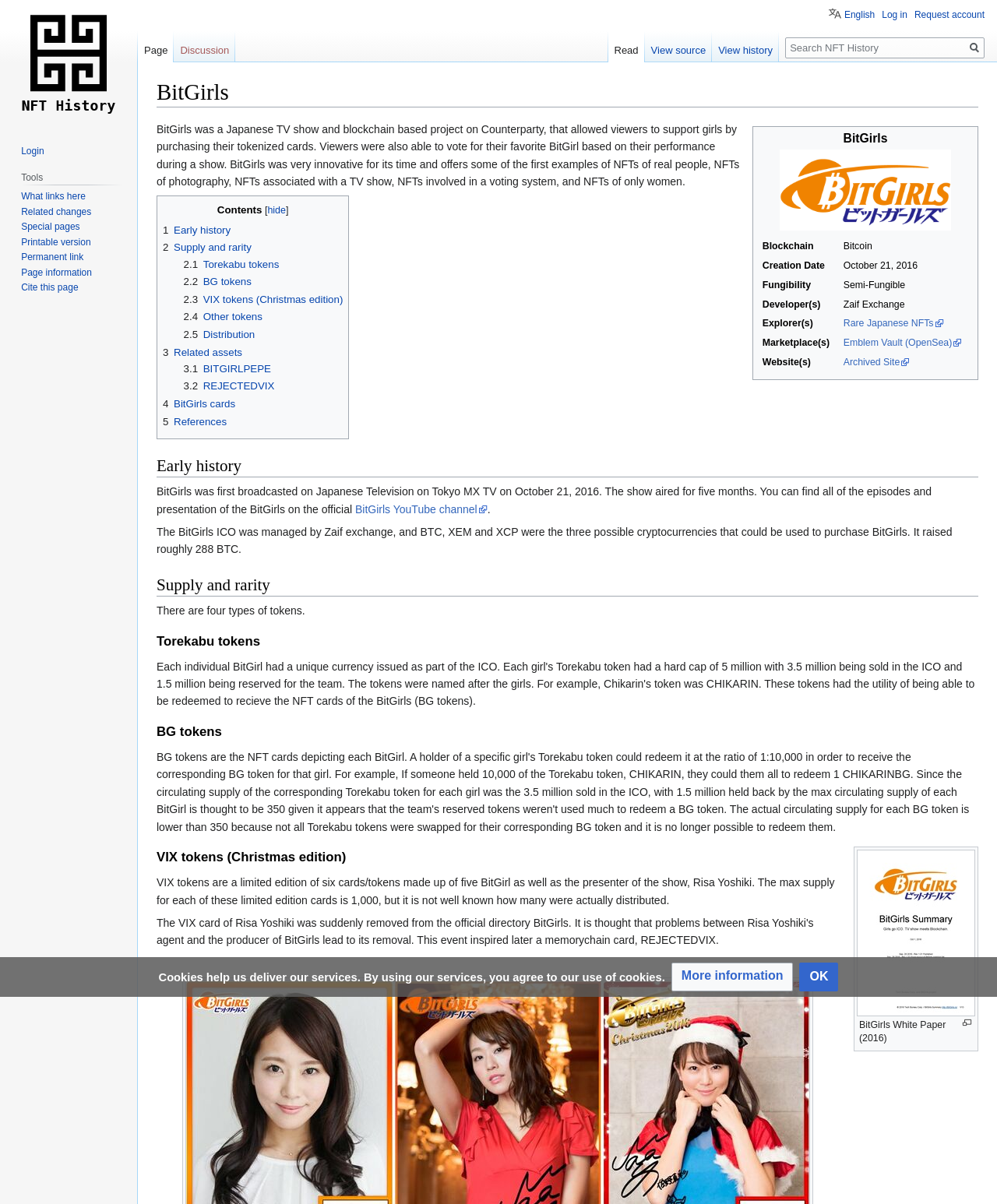Extract the bounding box coordinates of the UI element described by: "title="Visit the main page"". The coordinates should include four float numbers ranging from 0 to 1, e.g., [left, top, right, bottom].

[0.006, 0.0, 0.131, 0.103]